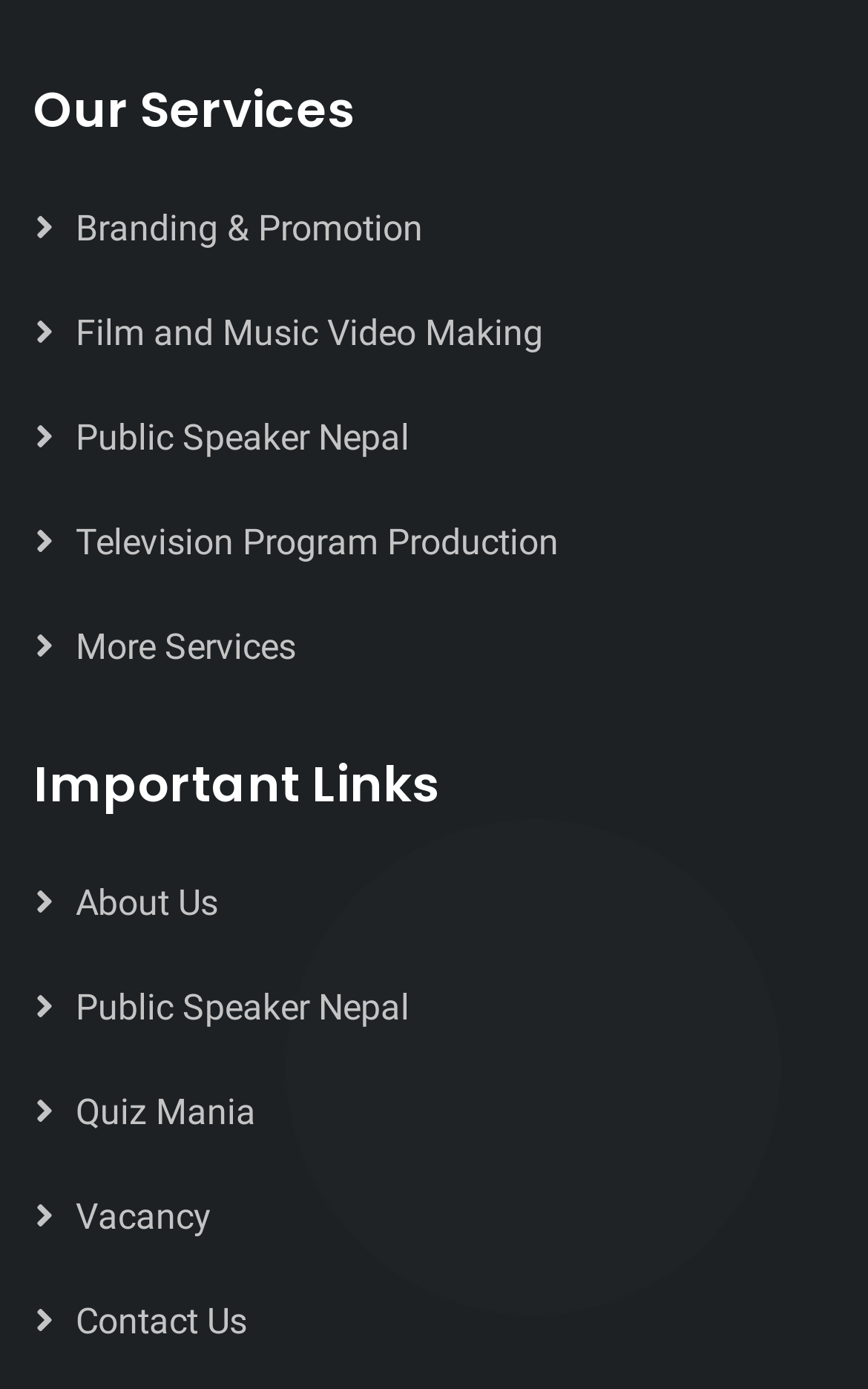Please determine the bounding box coordinates of the element's region to click in order to carry out the following instruction: "Check Vacancy". The coordinates should be four float numbers between 0 and 1, i.e., [left, top, right, bottom].

[0.041, 0.86, 0.244, 0.89]